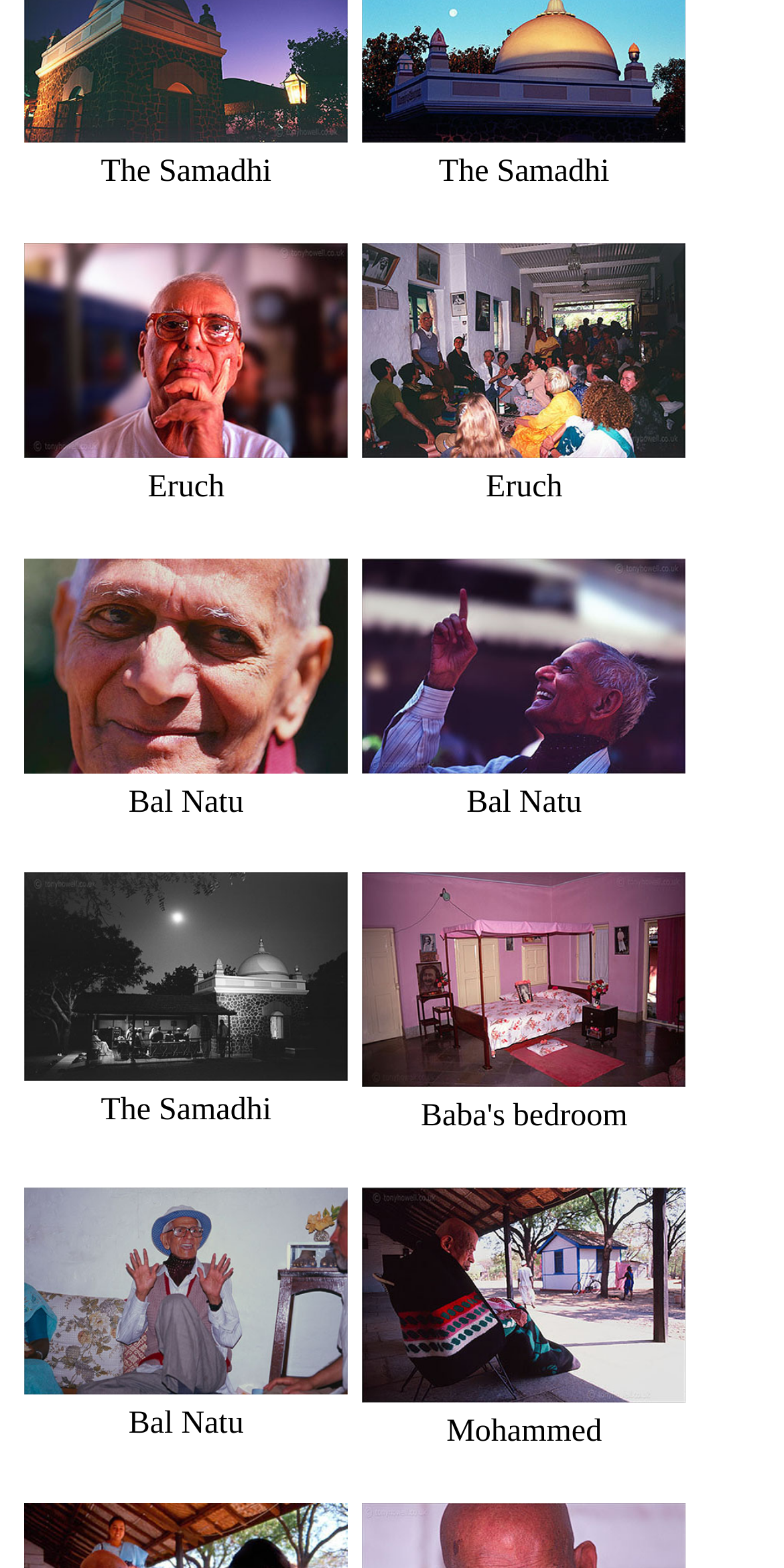Predict the bounding box coordinates of the area that should be clicked to accomplish the following instruction: "Discover Mohammed the Mast". The bounding box coordinates should consist of four float numbers between 0 and 1, i.e., [left, top, right, bottom].

[0.463, 0.875, 0.874, 0.9]